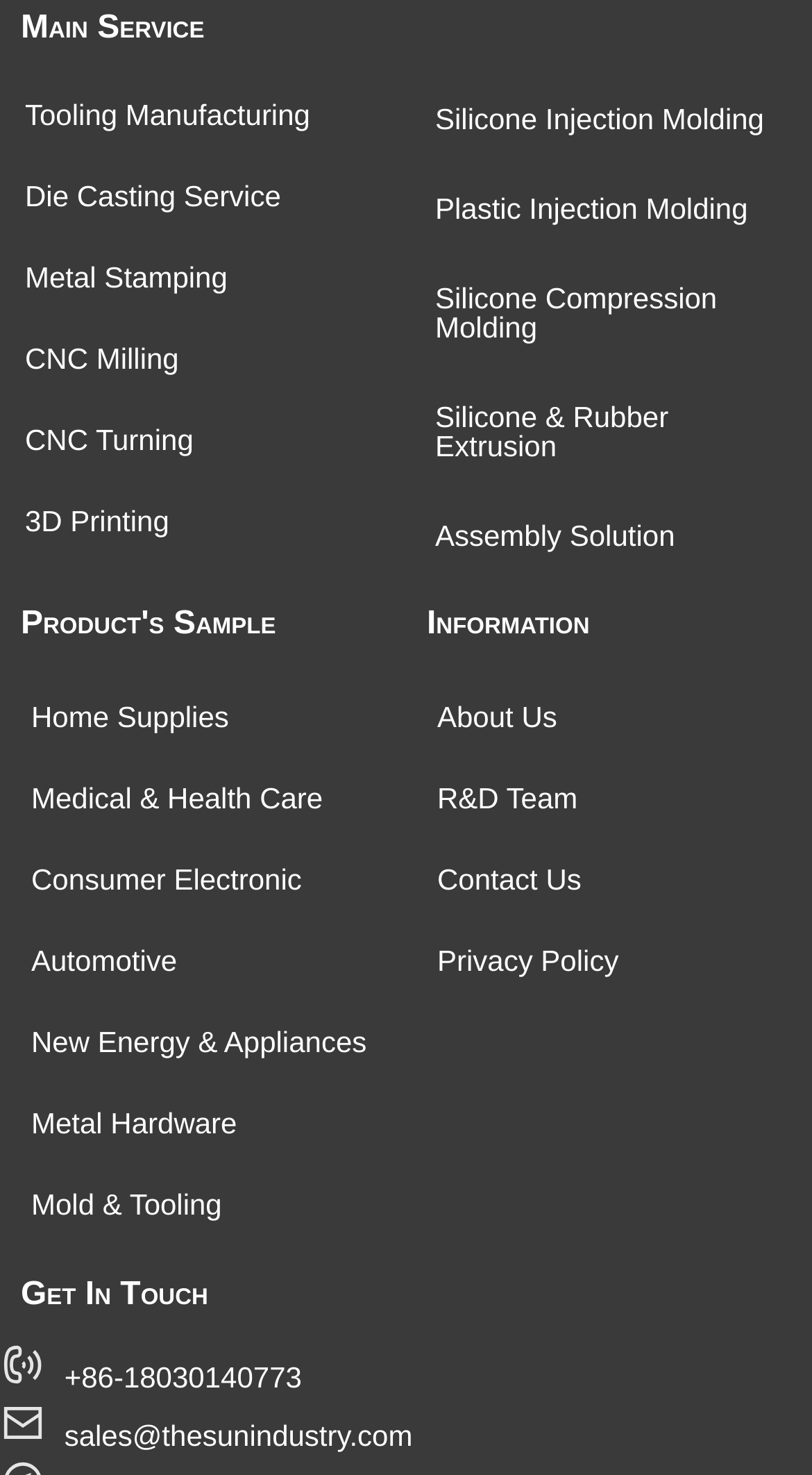Please find the bounding box for the following UI element description. Provide the coordinates in (top-left x, top-left y, bottom-right x, bottom-right y) format, with values between 0 and 1: https://doi.org/10.5281/zenodo.581451

None